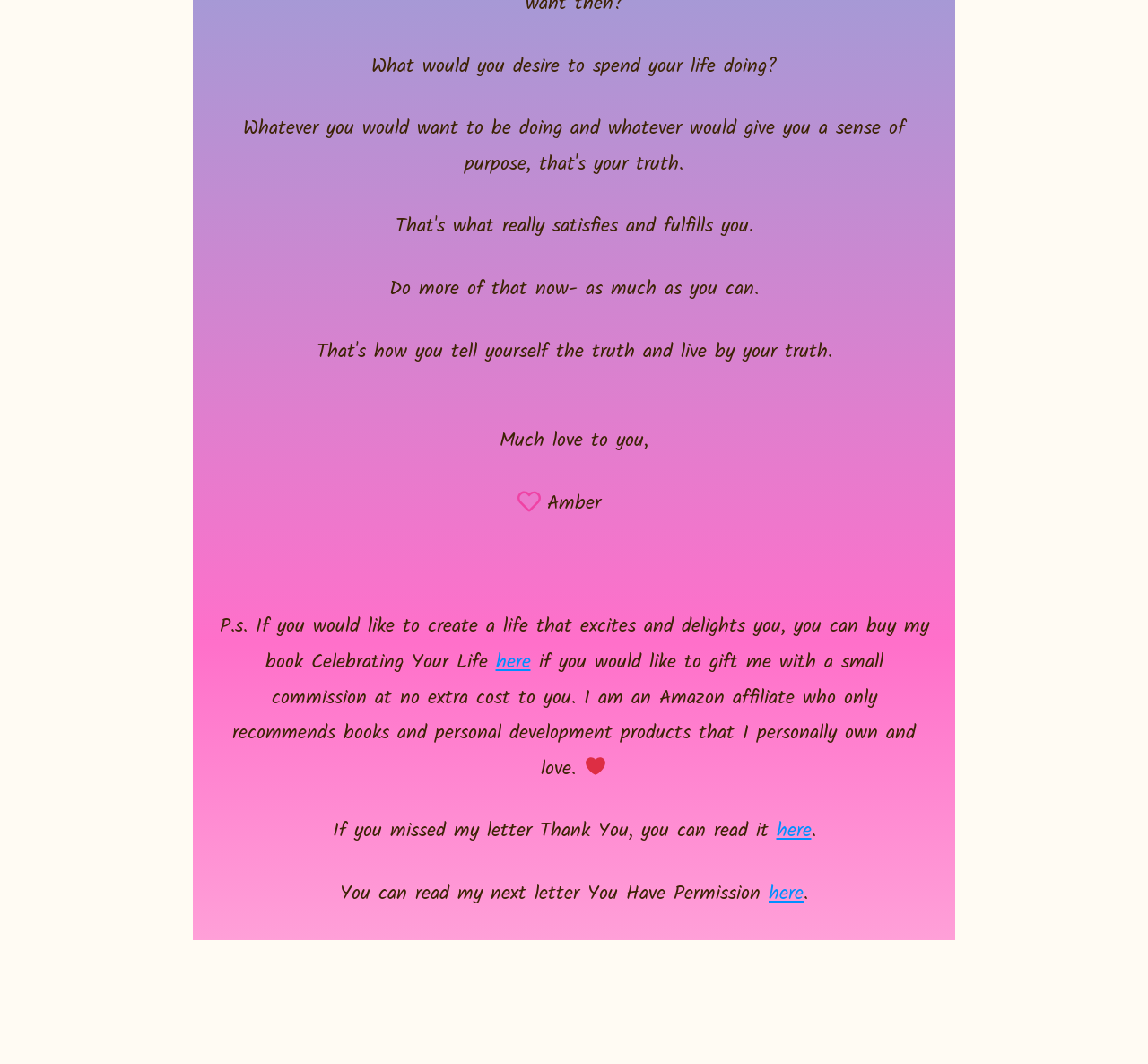What is the topic of the book mentioned?
Use the image to give a comprehensive and detailed response to the question.

The book title is mentioned in the StaticText element with the text 'P.s. If you would like to create a life that excites and delights you, you can buy my book Celebrating Your Life'.